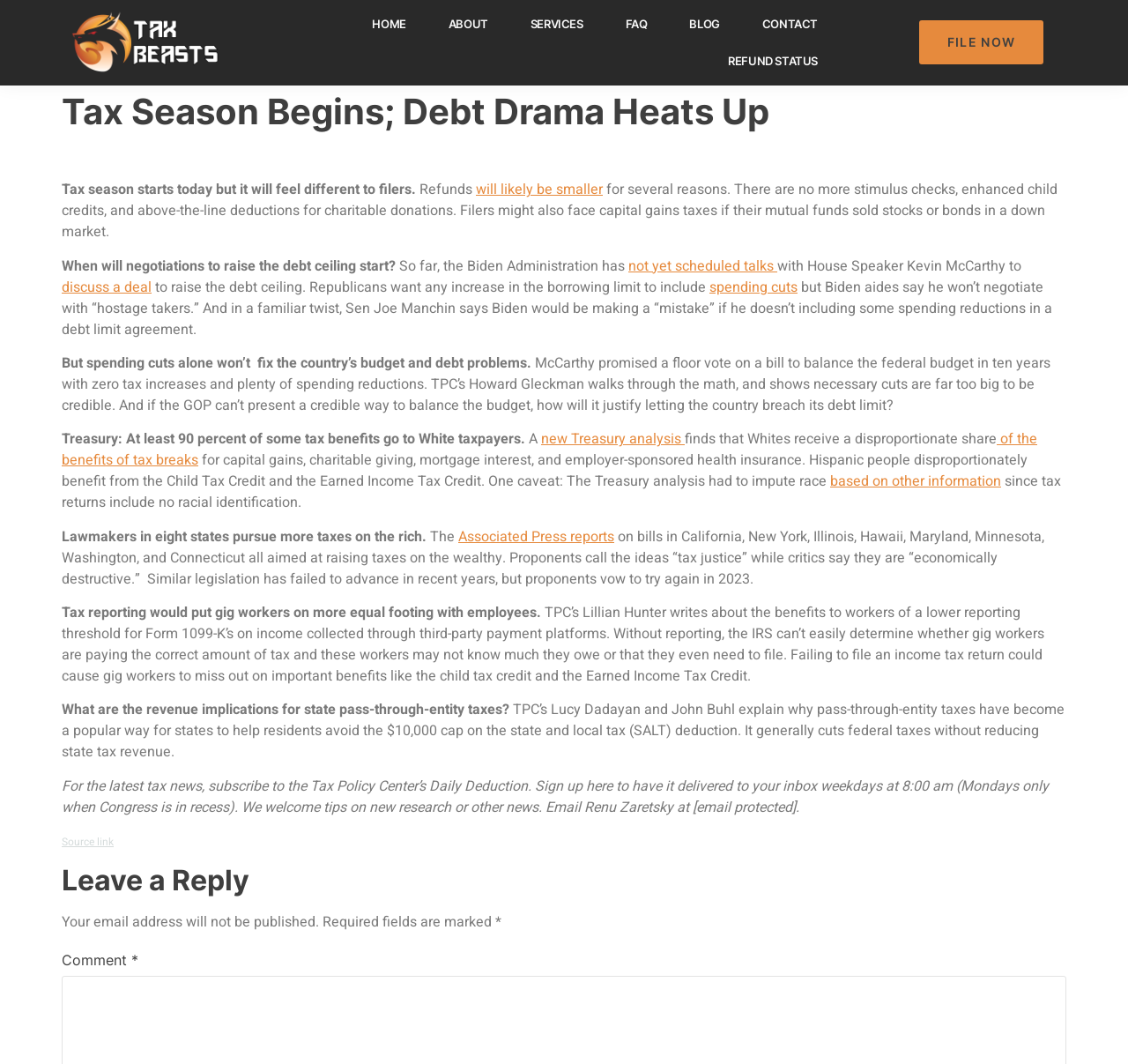What is the purpose of the 'FILE NOW' button?
Please interpret the details in the image and answer the question thoroughly.

Based on the webpage content and the location of the 'FILE NOW' button, it appears that its purpose is to allow users to file their taxes.